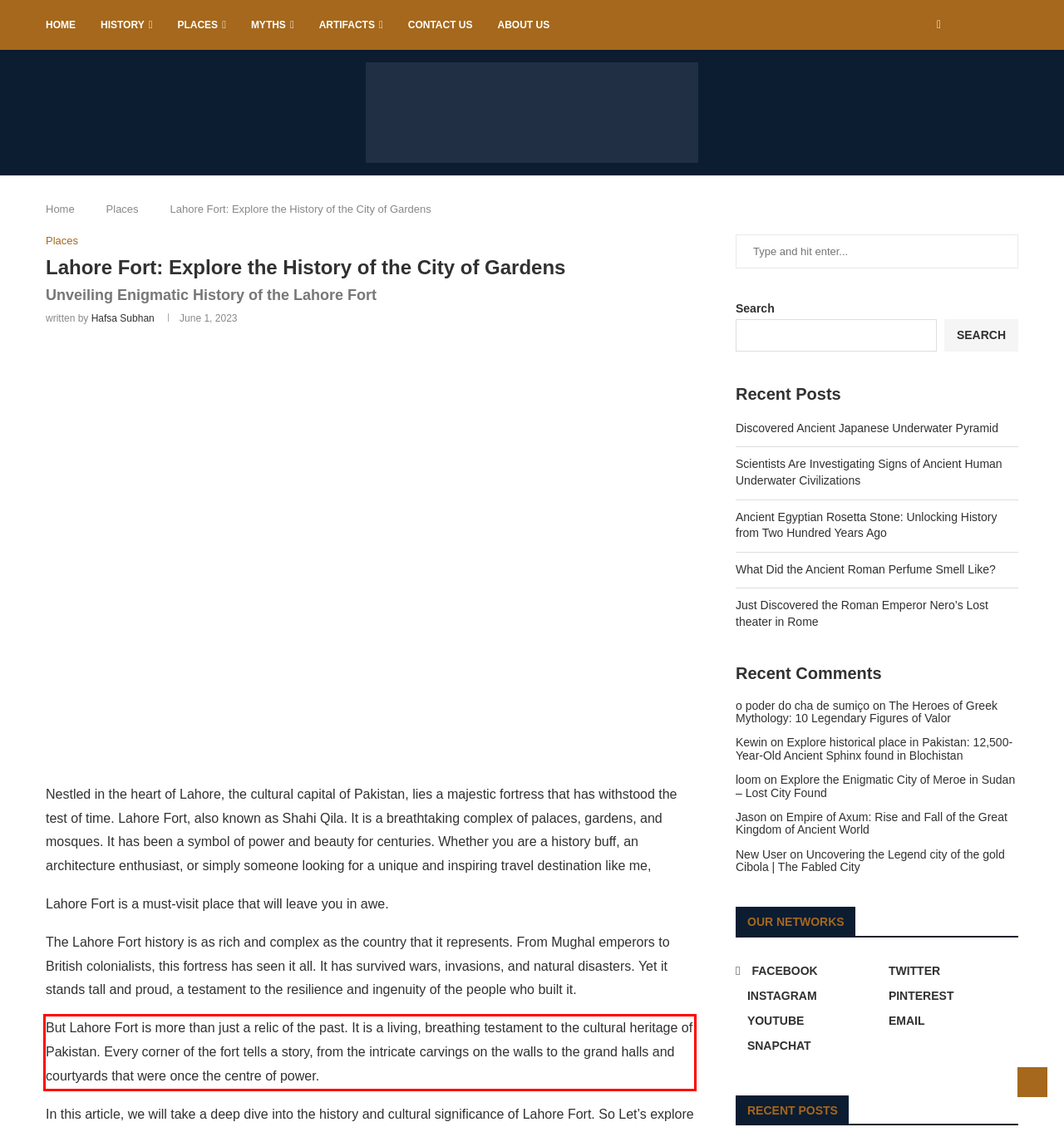Look at the screenshot of the webpage, locate the red rectangle bounding box, and generate the text content that it contains.

But Lahore Fort is more than just a relic of the past. It is a living, breathing testament to the cultural heritage of Pakistan. Every corner of the fort tells a story, from the intricate carvings on the walls to the grand halls and courtyards that were once the centre of power.